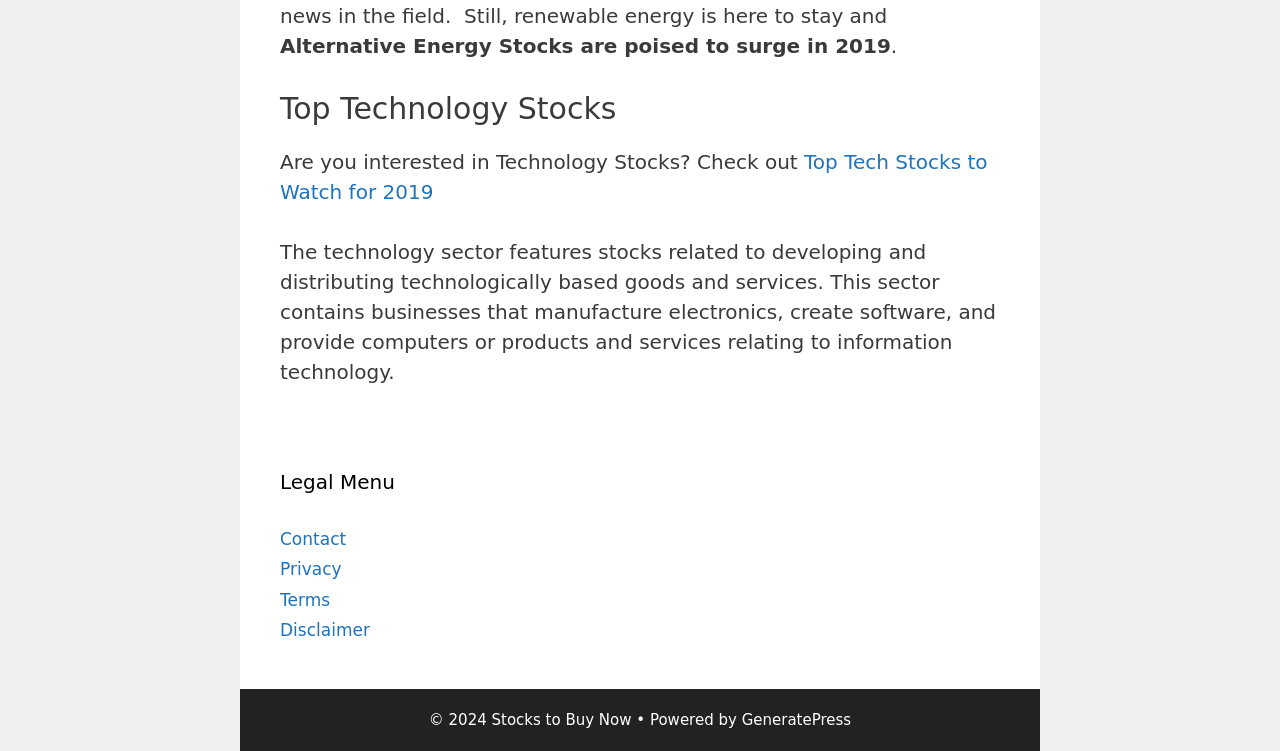Based on the image, please respond to the question with as much detail as possible:
How many links are in the legal menu?

The legal menu contains four links: 'Contact', 'Privacy', 'Terms', and 'Disclaimer'.